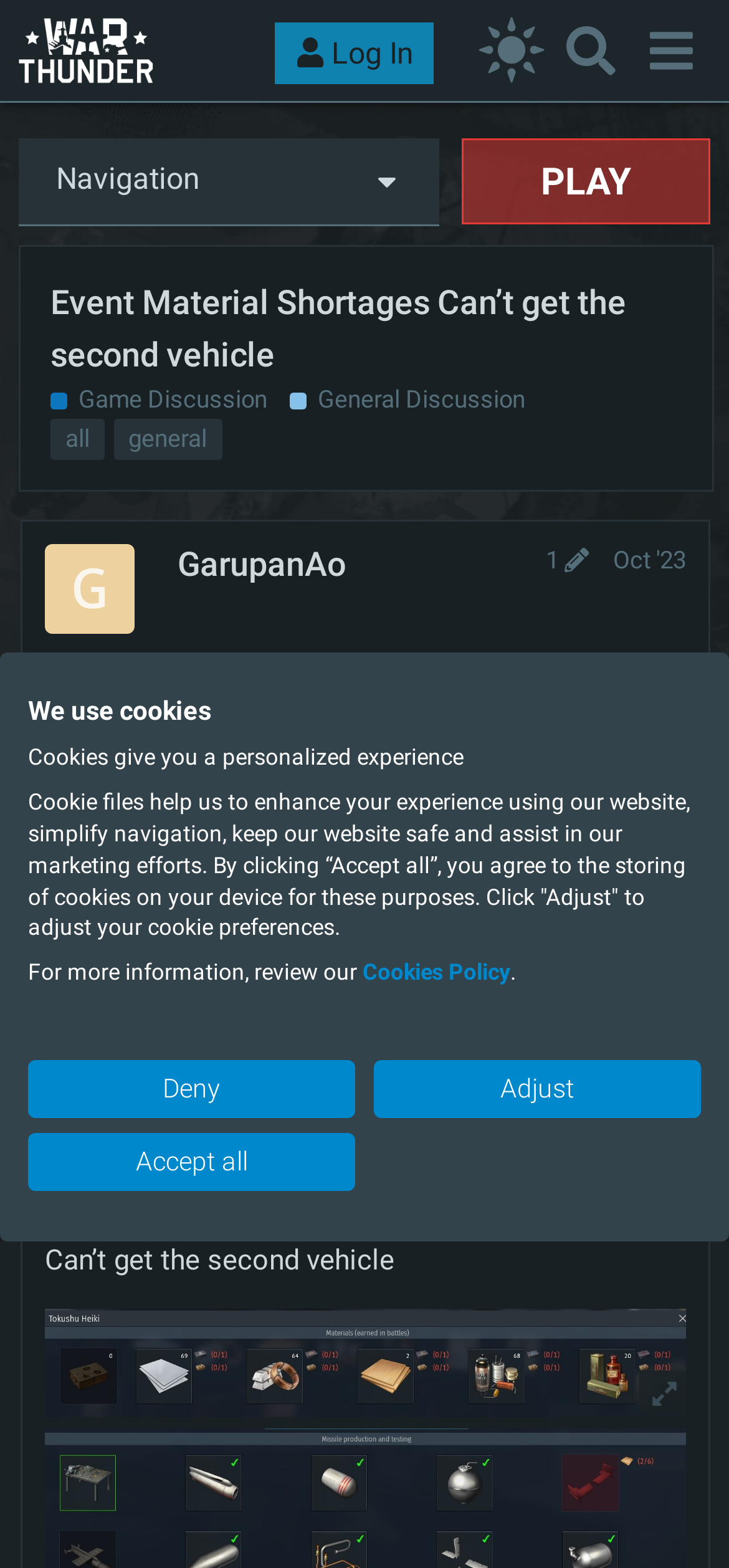What is the topic of the discussion?
Give a single word or phrase answer based on the content of the image.

Event Material Shortages